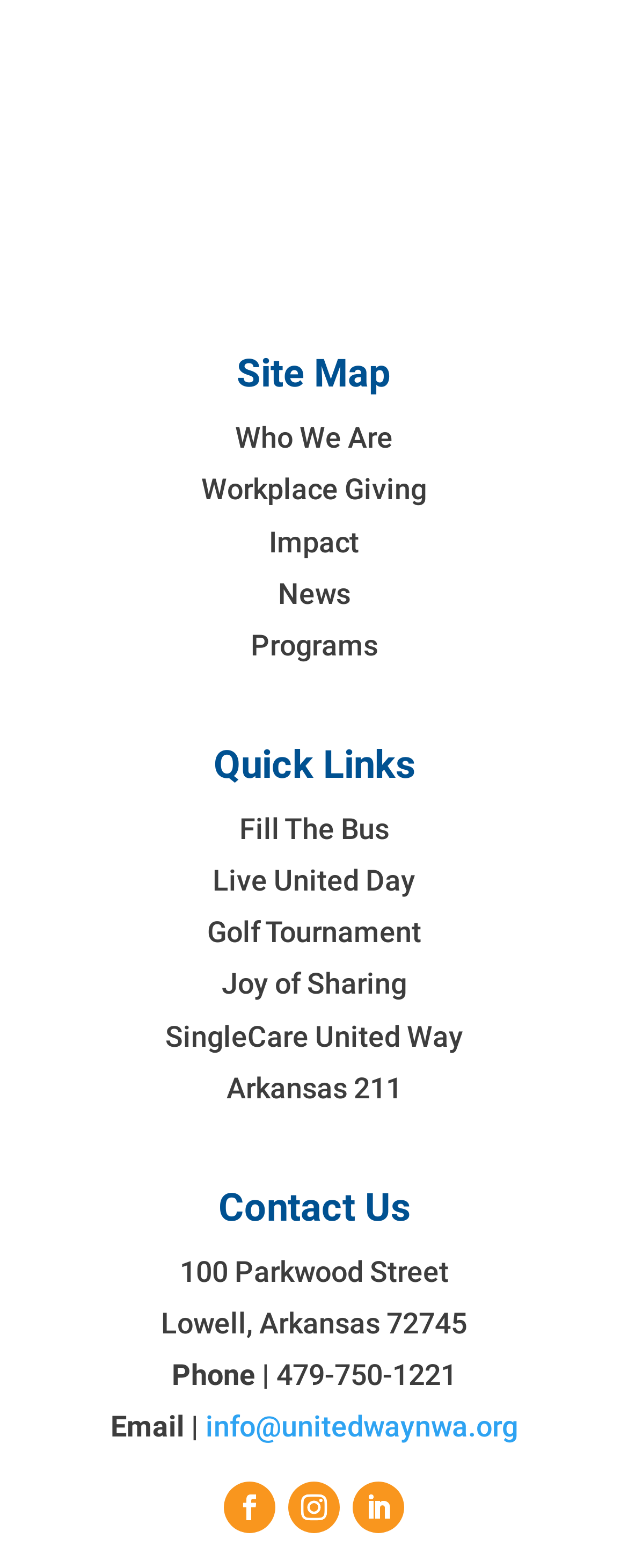Could you specify the bounding box coordinates for the clickable section to complete the following instruction: "Contact via Email"?

[0.327, 0.899, 0.824, 0.921]